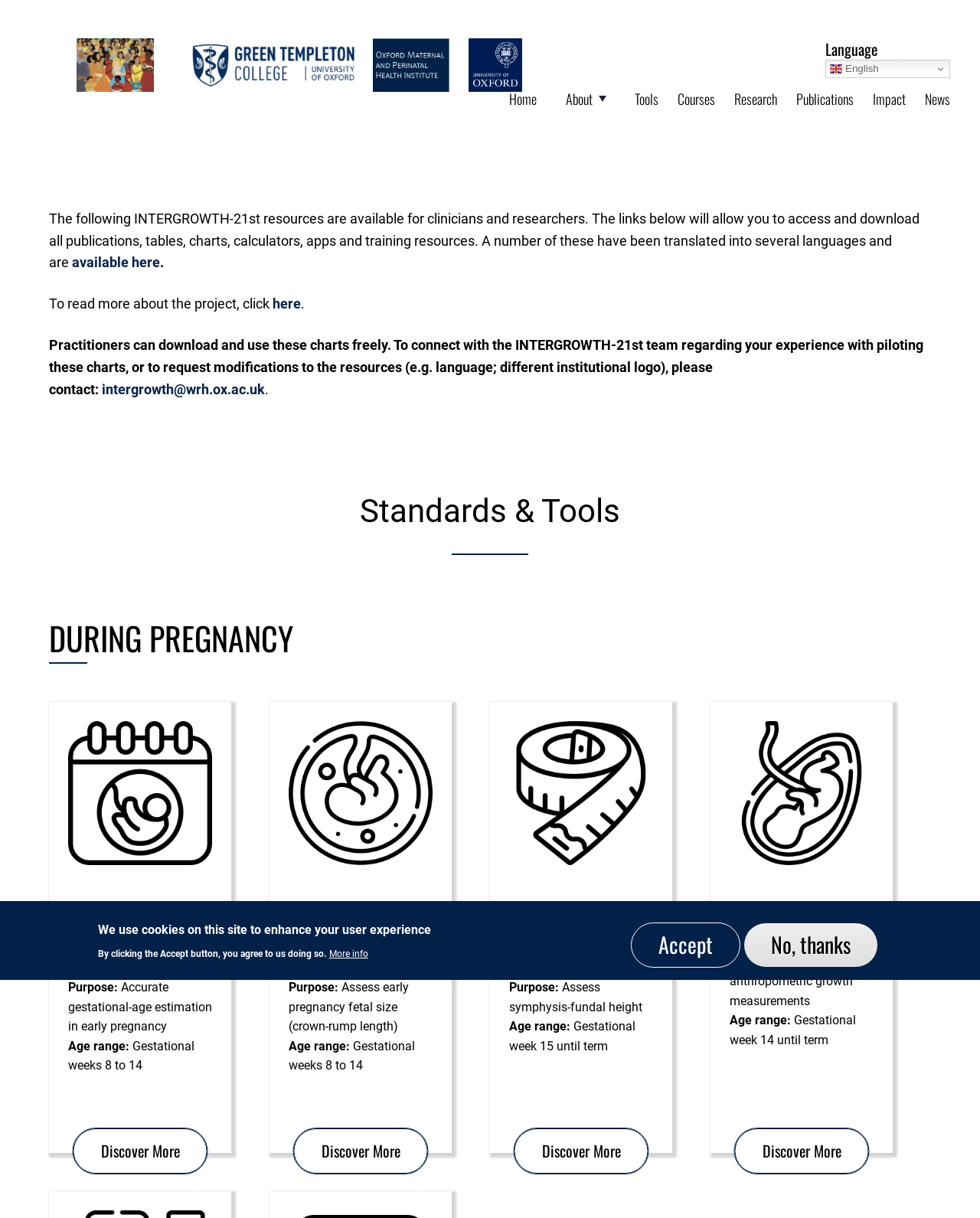Please determine the bounding box coordinates for the UI element described as: "No, thanks".

[0.759, 0.757, 0.896, 0.794]